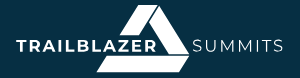Offer an in-depth description of the image shown.

The image features the logo of "Trailblazer Summits," prominently displayed in a sleek and modern design. The logo incorporates a stylized mountain graphic, symbolizing innovation and leading-edge initiatives, alongside the text "TRAILBLAZER" in bold uppercase letters, suggesting strength and leadership. Below, "SUMMITS" is presented in a more refined, lighter font, complementing the overall aesthetic. The backdrop is a deep navy blue, enhancing the contrast and visibility of the logo. This branding emphasizes the organization's commitment to connecting industry leaders and innovators through modern B2B events.